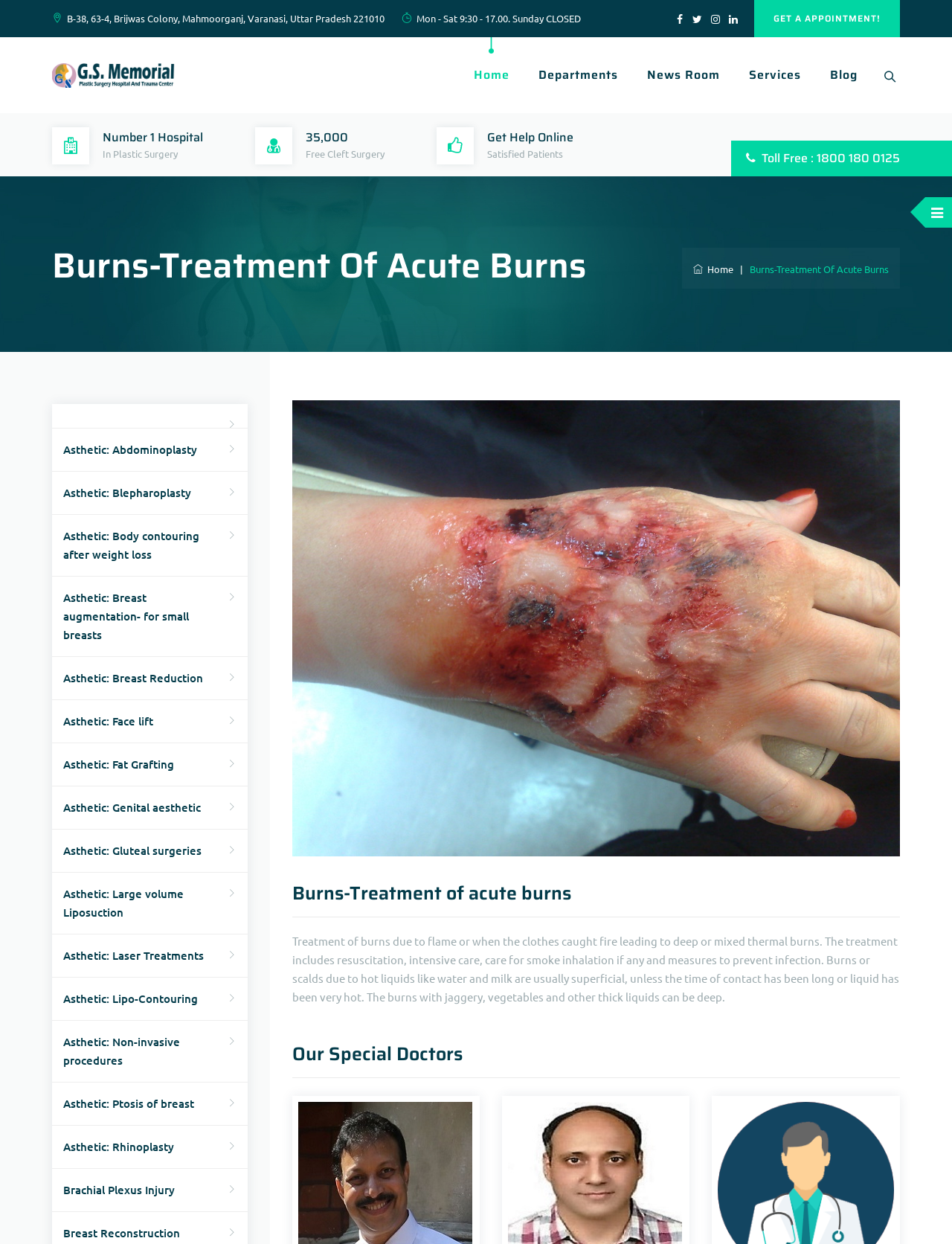Please identify the bounding box coordinates of the element that needs to be clicked to execute the following command: "Click the 'Home' link". Provide the bounding box using four float numbers between 0 and 1, formatted as [left, top, right, bottom].

[0.484, 0.03, 0.549, 0.091]